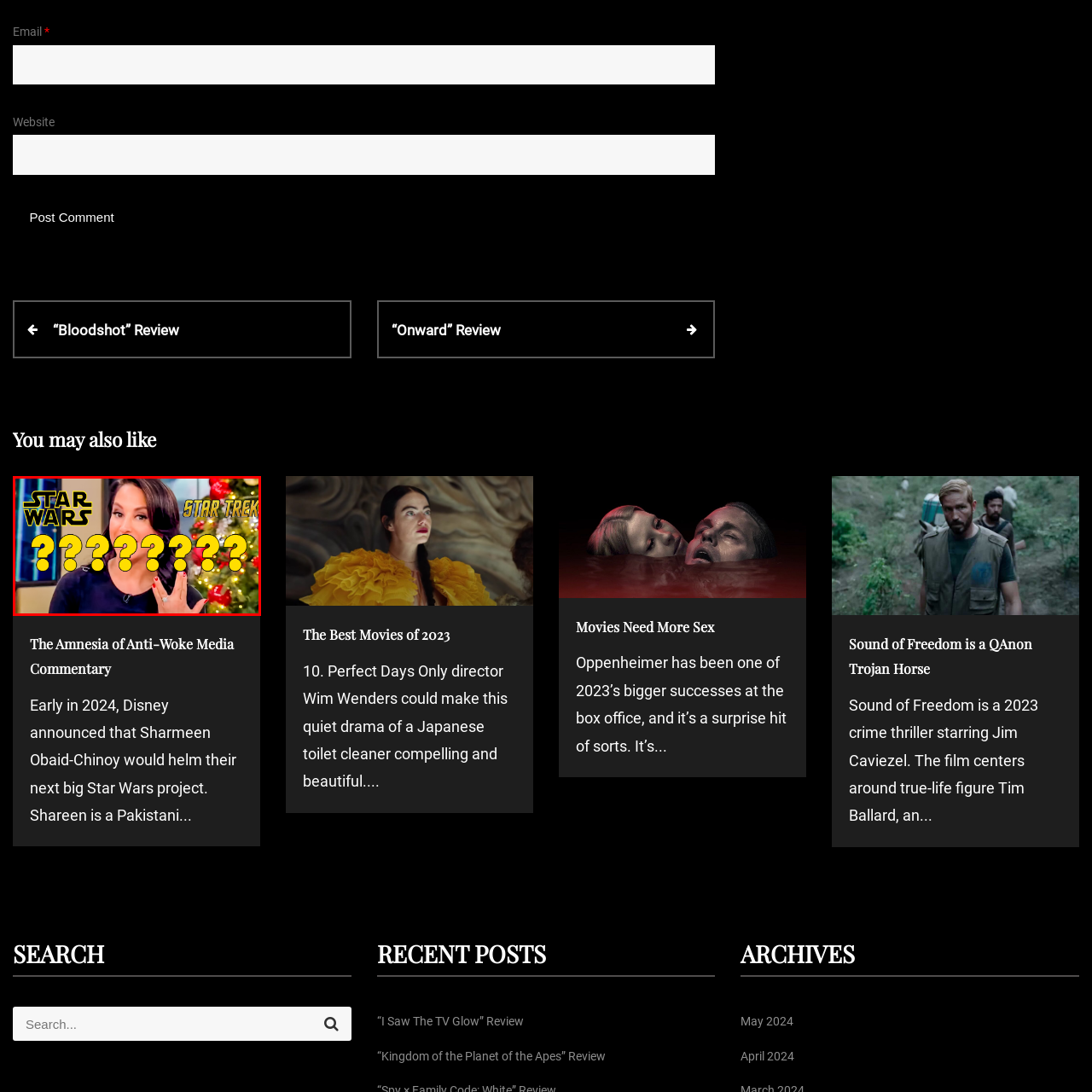Describe fully the image that is contained within the red bounding box.

An intriguing image featuring a woman with long, dark hair, showing a questioning expression while holding up her hand, which displays a ring. The backdrop is festive, hinting at a holiday setting, adorned with decorations. Prominently displayed are the logos of both "Star Wars" and "Star Trek," suggesting a playful comparison or debate between these two iconic science fiction franchises. The repeated question marks emphasize her uncertainty or curiosity about a particular topic related to the franchises, adding a humorous twist to the scene.